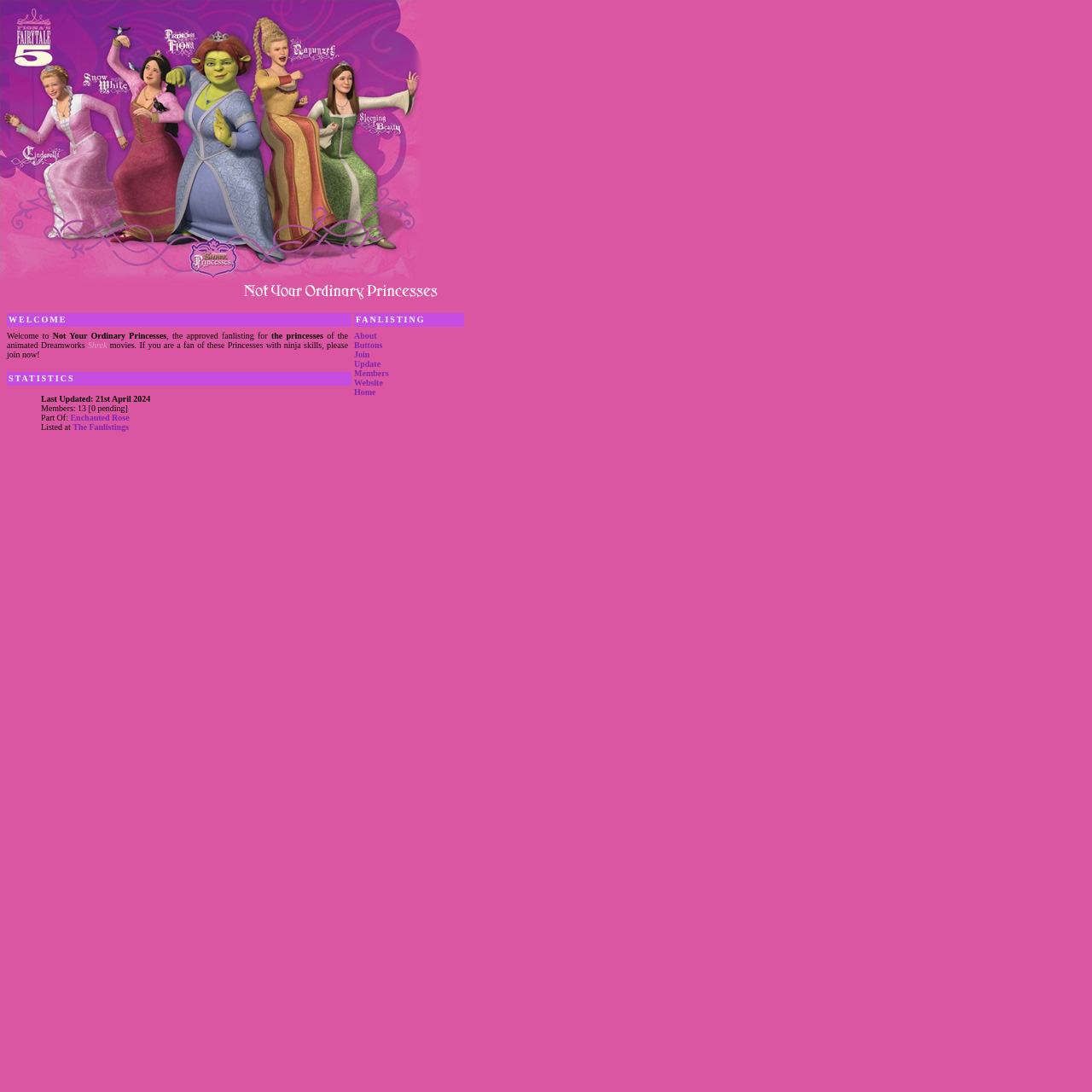How many members are listed?
Using the image as a reference, give an elaborate response to the question.

The number of members can be found in the blockquote element under the 'STATISTICS' heading, where it is stated 'Members: 13 [0 pending]'.